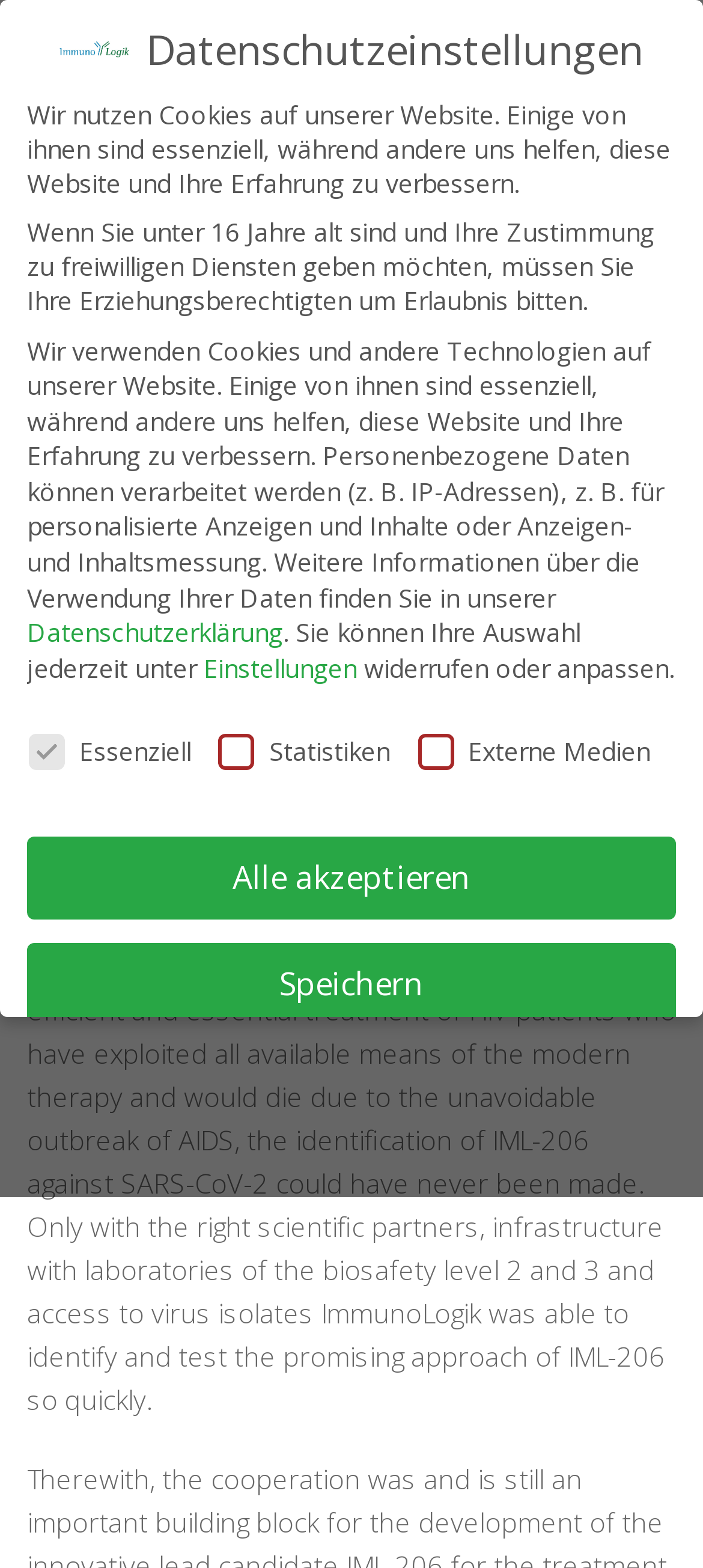Bounding box coordinates are to be given in the format (top-left x, top-left y, bottom-right x, bottom-right y). All values must be floating point numbers between 0 and 1. Provide the bounding box coordinate for the UI element described as: parent_node: Externe Medien name="cookieGroup[]" value="external-media"

[0.935, 0.471, 0.969, 0.494]